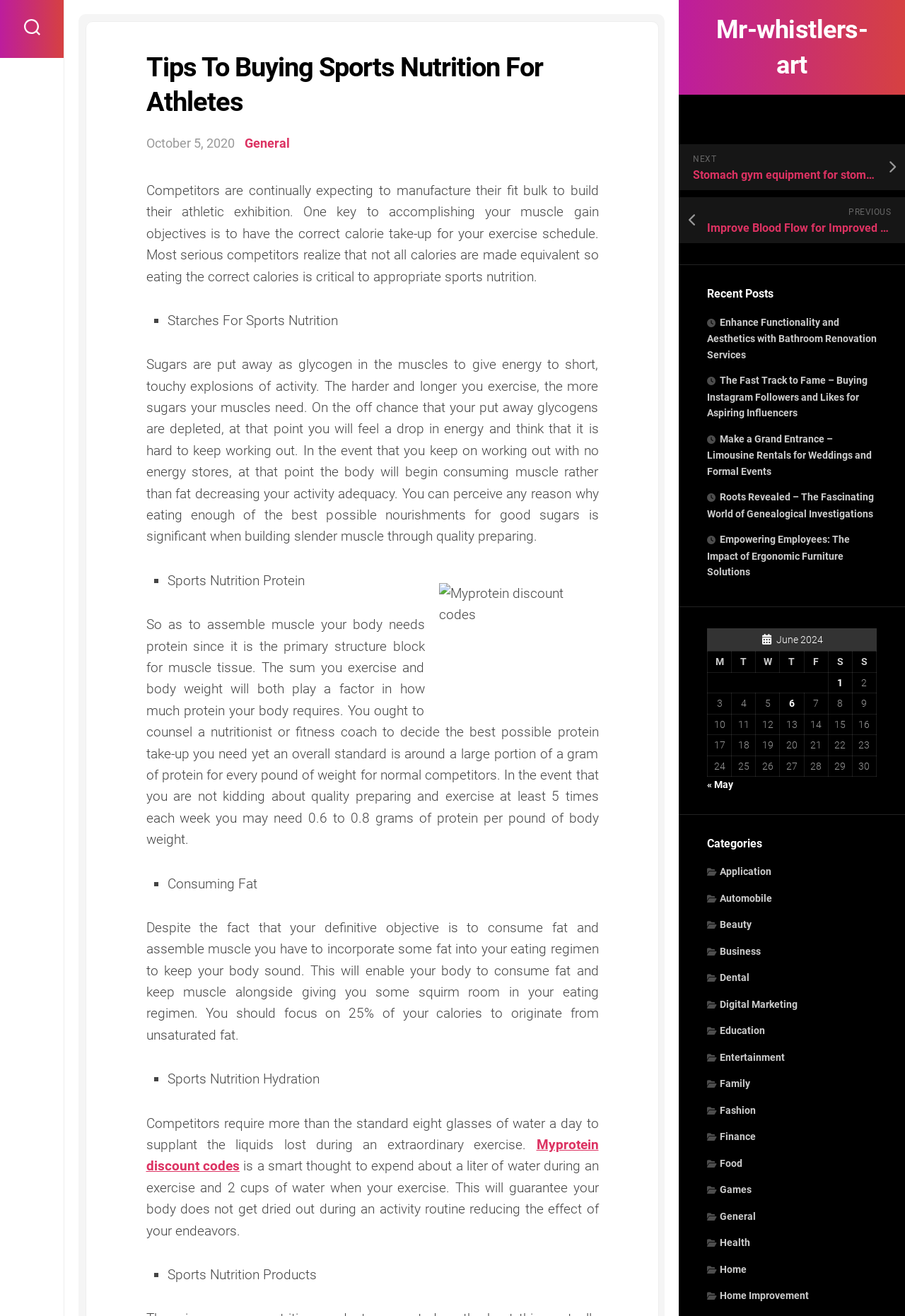Locate the bounding box coordinates of the clickable part needed for the task: "Navigate to the previous month".

[0.781, 0.592, 0.81, 0.6]